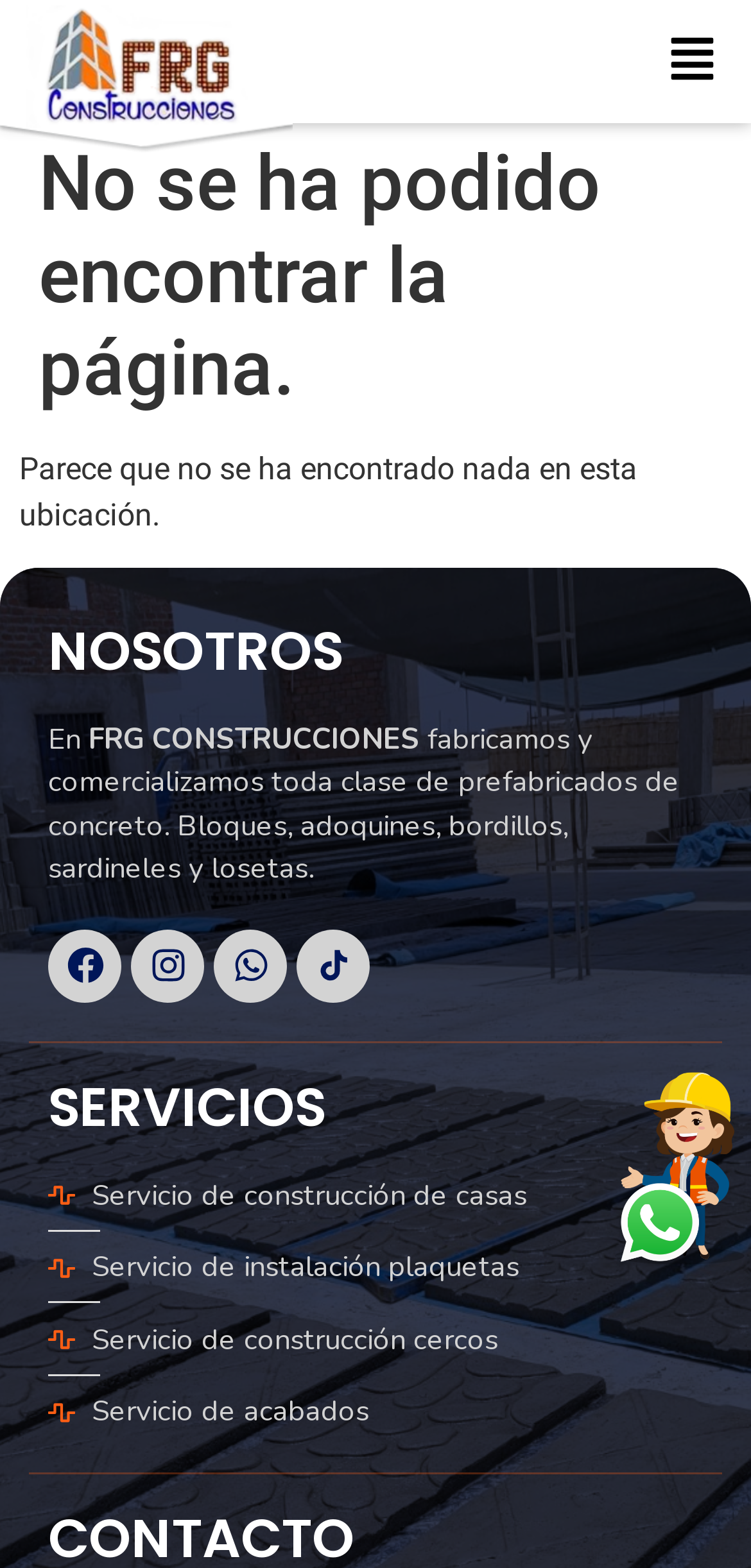Convey a detailed summary of the webpage, mentioning all key elements.

This webpage is a "Page Not Found" error page from FRG Construcciones. At the top, there is a header section with a heading that reads "No se ha podido encontrar la página." Below this, there is a paragraph of text that says "Parece que no se ha encontrado nada en esta ubicación."

On the left side of the page, there is a section with the company's name "FRG CONSTRUCCIONES" and a brief description of their business, which is fabricating and commercializing concrete prefabricated products. 

Below this section, there are social media links to Facebook, Instagram, and Whatsapp, each accompanied by an image. 

Further down, there are three sections labeled "NOSOTROS", "SERVICIOS", and "CONTACTO". The "SERVICIOS" section contains four links to different services offered by the company, including construction of houses, installation of plaquetas, construction of fences, and finishing services. 

At the bottom of the page, there is a link to an unknown destination.